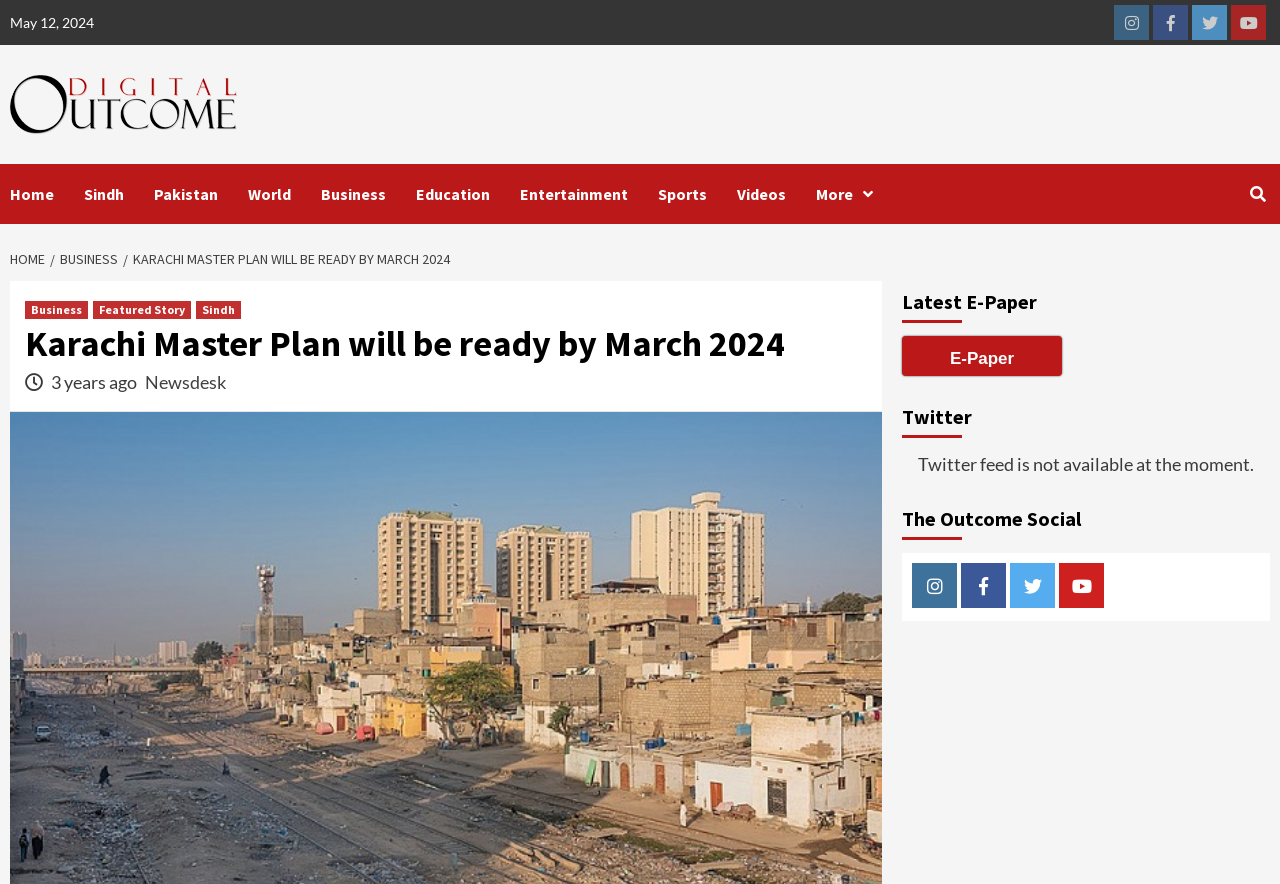Identify the bounding box coordinates of the clickable region to carry out the given instruction: "View the E-Paper".

[0.705, 0.38, 0.83, 0.425]